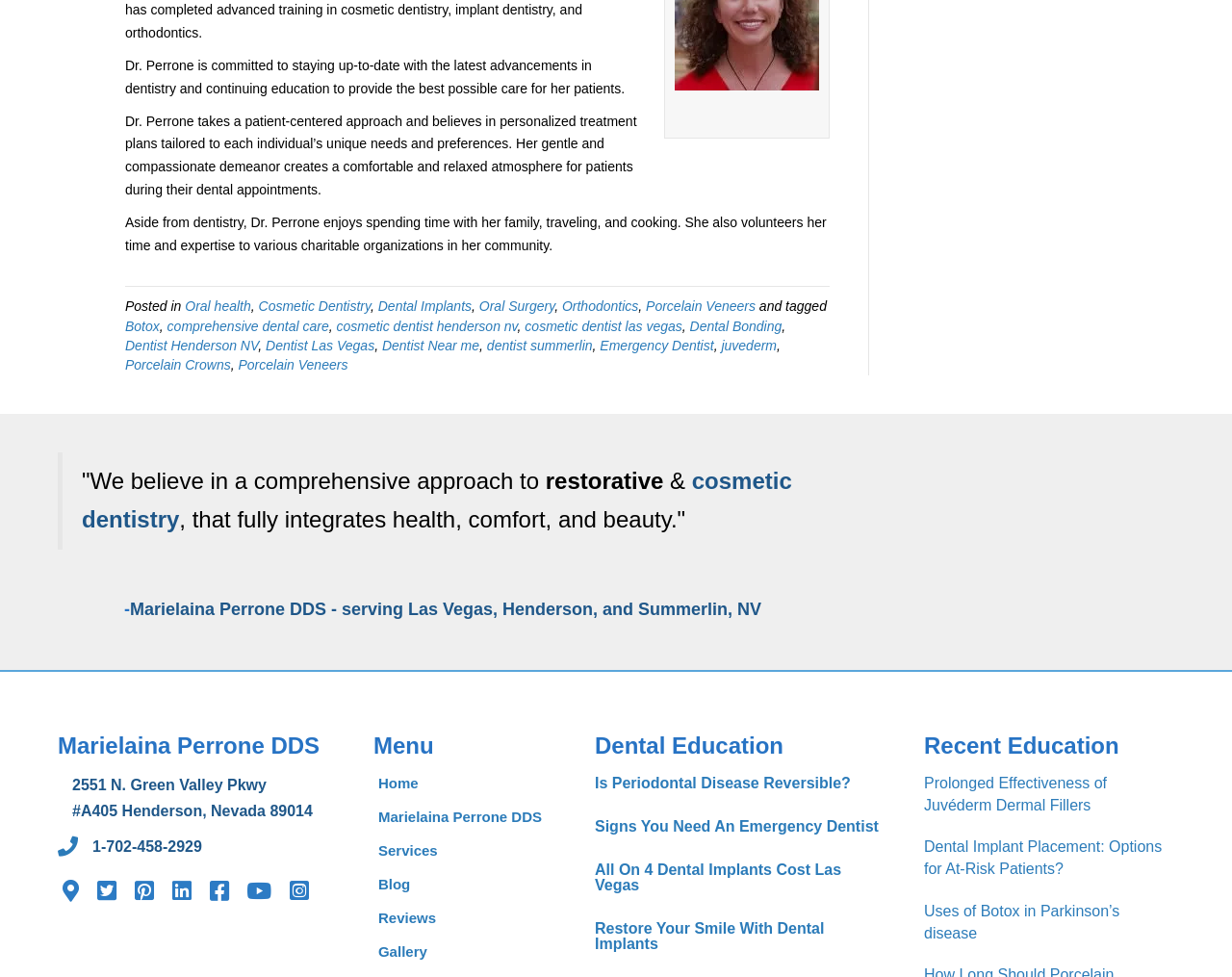Identify the bounding box coordinates for the element that needs to be clicked to fulfill this instruction: "Visit the homepage". Provide the coordinates in the format of four float numbers between 0 and 1: [left, top, right, bottom].

[0.307, 0.78, 0.467, 0.814]